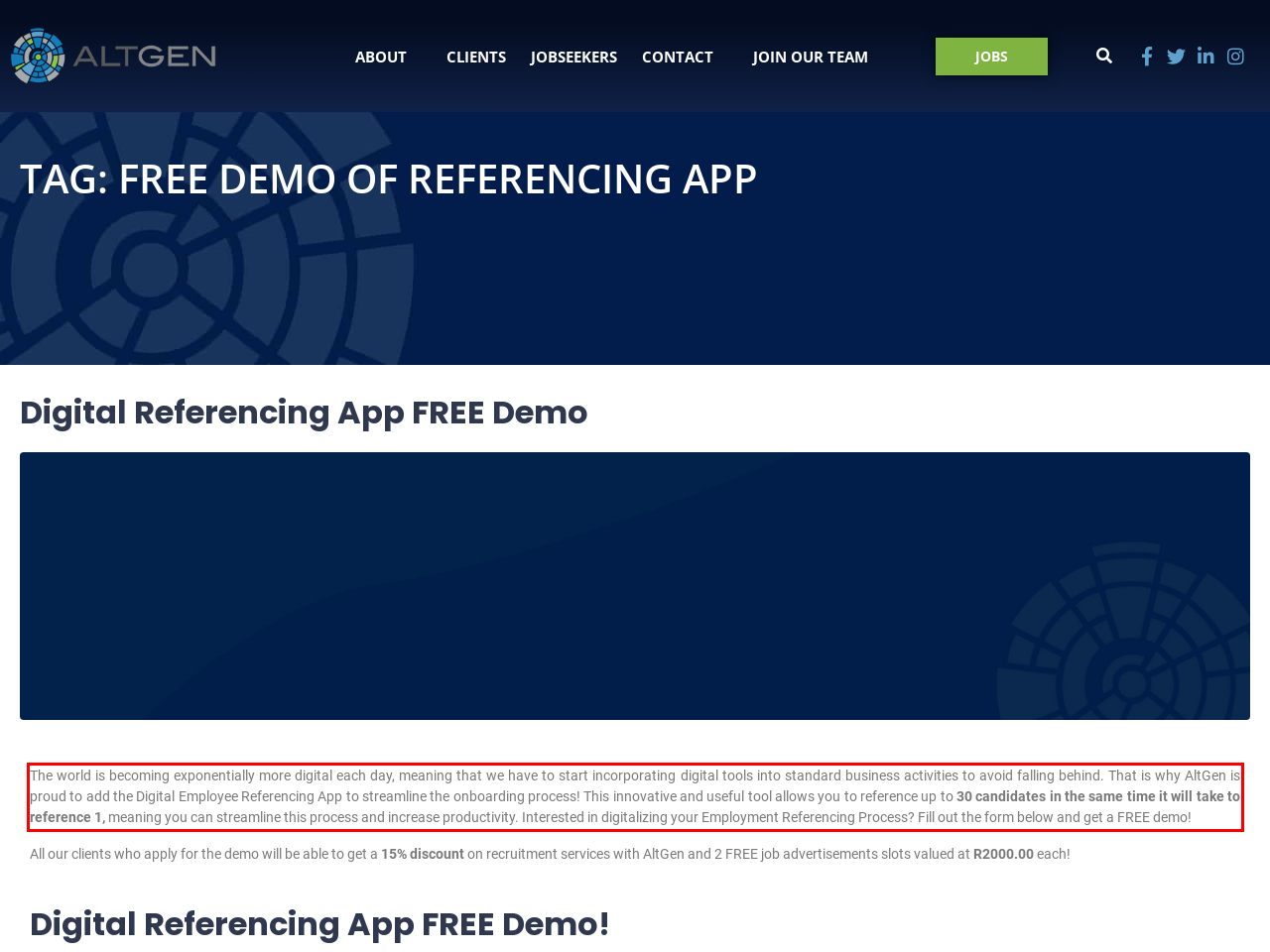Using the webpage screenshot, recognize and capture the text within the red bounding box.

The world is becoming exponentially more digital each day, meaning that we have to start incorporating digital tools into standard business activities to avoid falling behind. That is why AltGen is proud to add the Digital Employee Referencing App to streamline the onboarding process! This innovative and useful tool allows you to reference up to 30 candidates in the same time it will take to reference 1, meaning you can streamline this process and increase productivity. Interested in digitalizing your Employment Referencing Process? Fill out the form below and get a FREE demo!